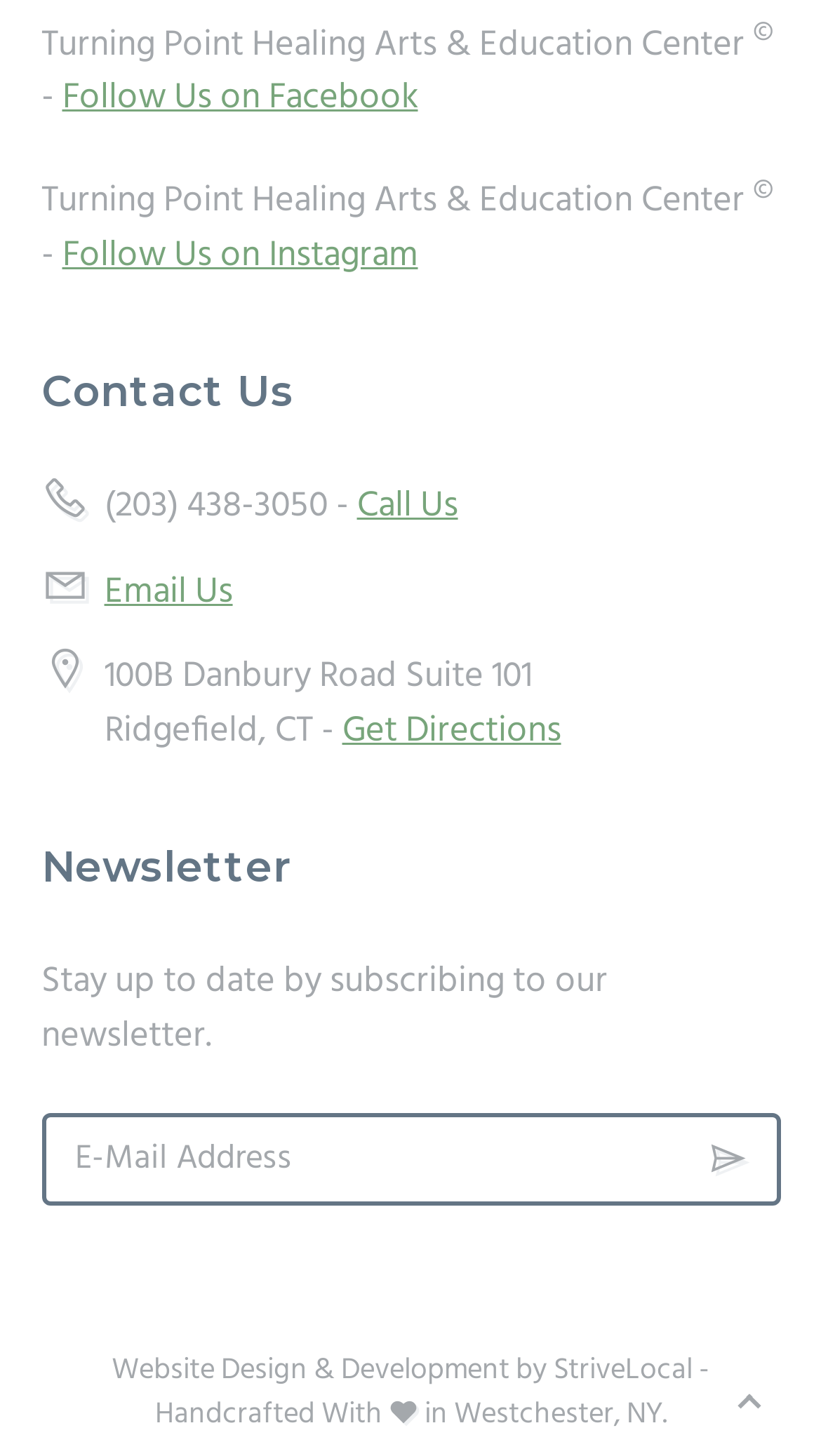Please indicate the bounding box coordinates for the clickable area to complete the following task: "Call us". The coordinates should be specified as four float numbers between 0 and 1, i.e., [left, top, right, bottom].

[0.435, 0.328, 0.558, 0.367]